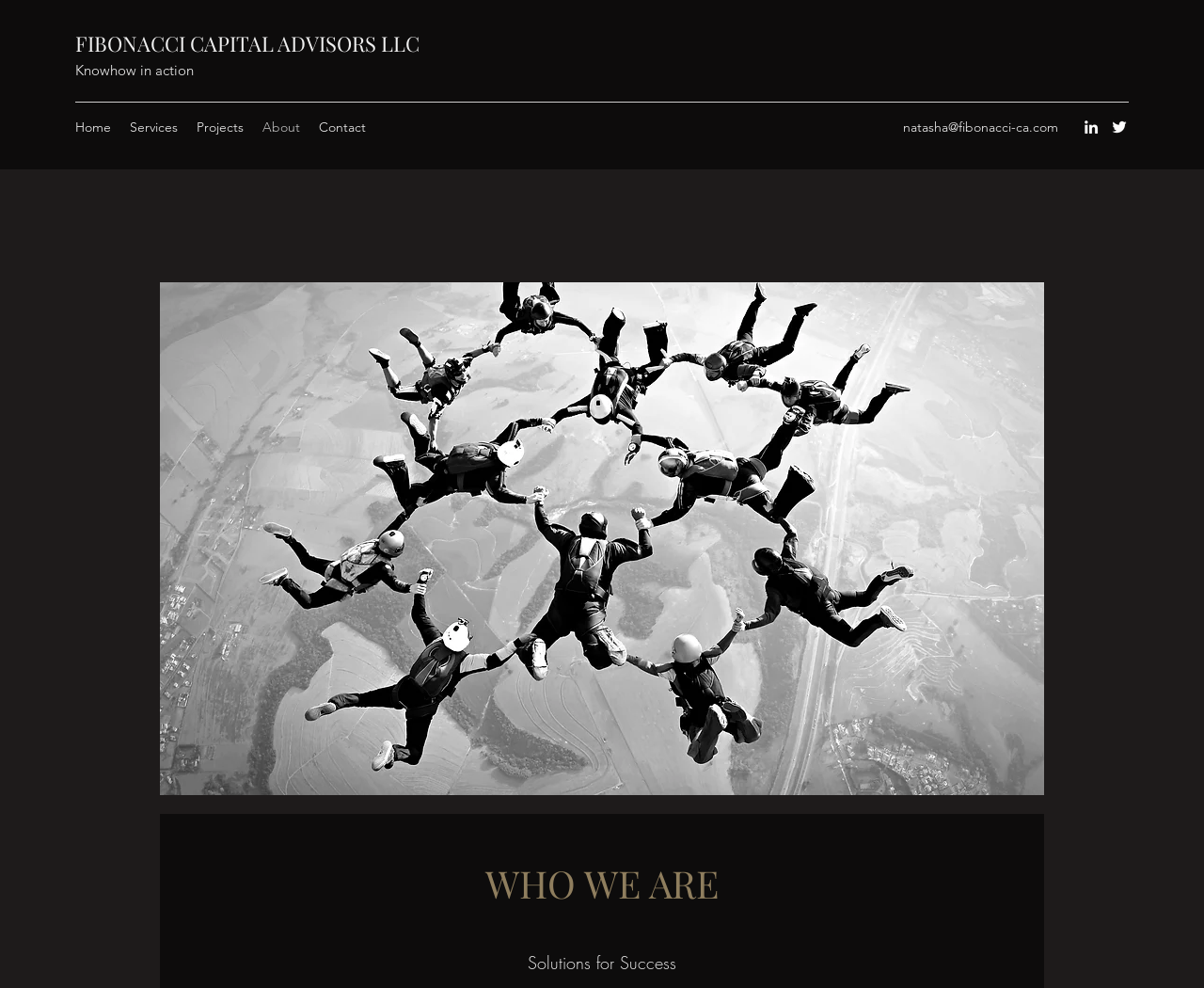Find and indicate the bounding box coordinates of the region you should select to follow the given instruction: "Go to the About page".

[0.21, 0.114, 0.257, 0.143]